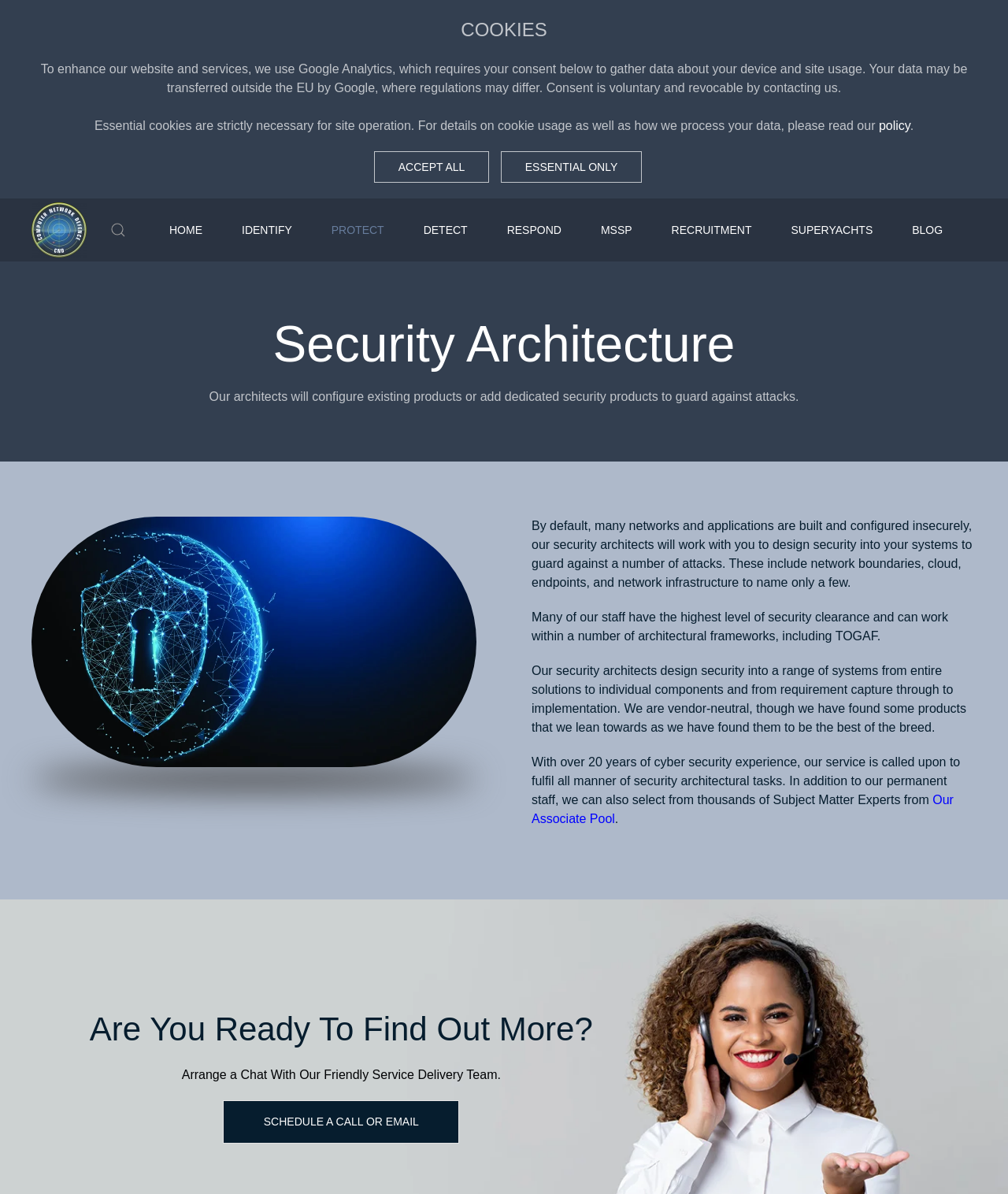Identify the bounding box coordinates of the element that should be clicked to fulfill this task: "Learn more about the 'Associate Pool'". The coordinates should be provided as four float numbers between 0 and 1, i.e., [left, top, right, bottom].

[0.527, 0.665, 0.946, 0.692]